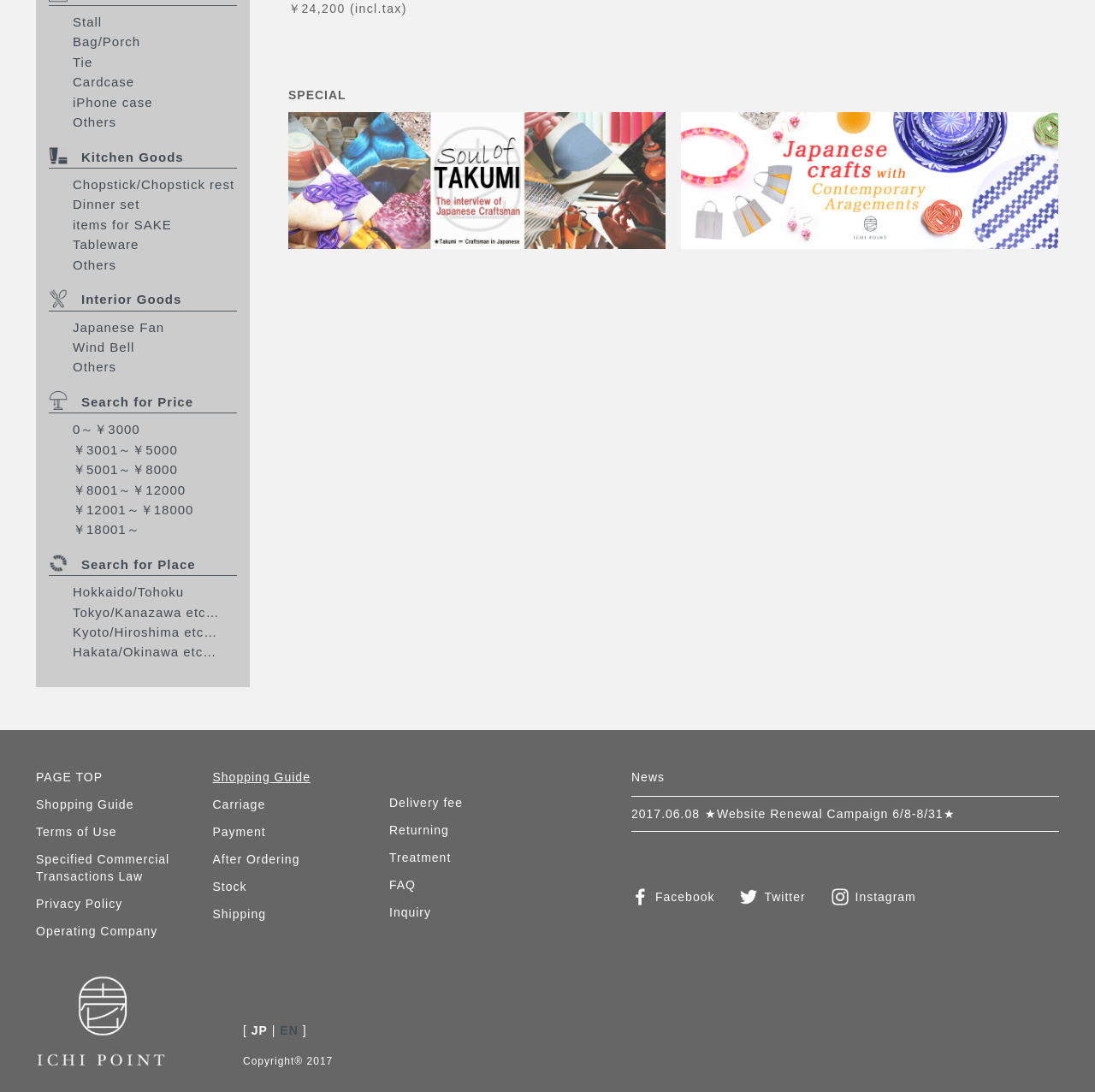Extract the bounding box coordinates for the UI element described by the text: "items for SAKE". The coordinates should be in the form of [left, top, right, bottom] with values between 0 and 1.

[0.066, 0.199, 0.157, 0.212]